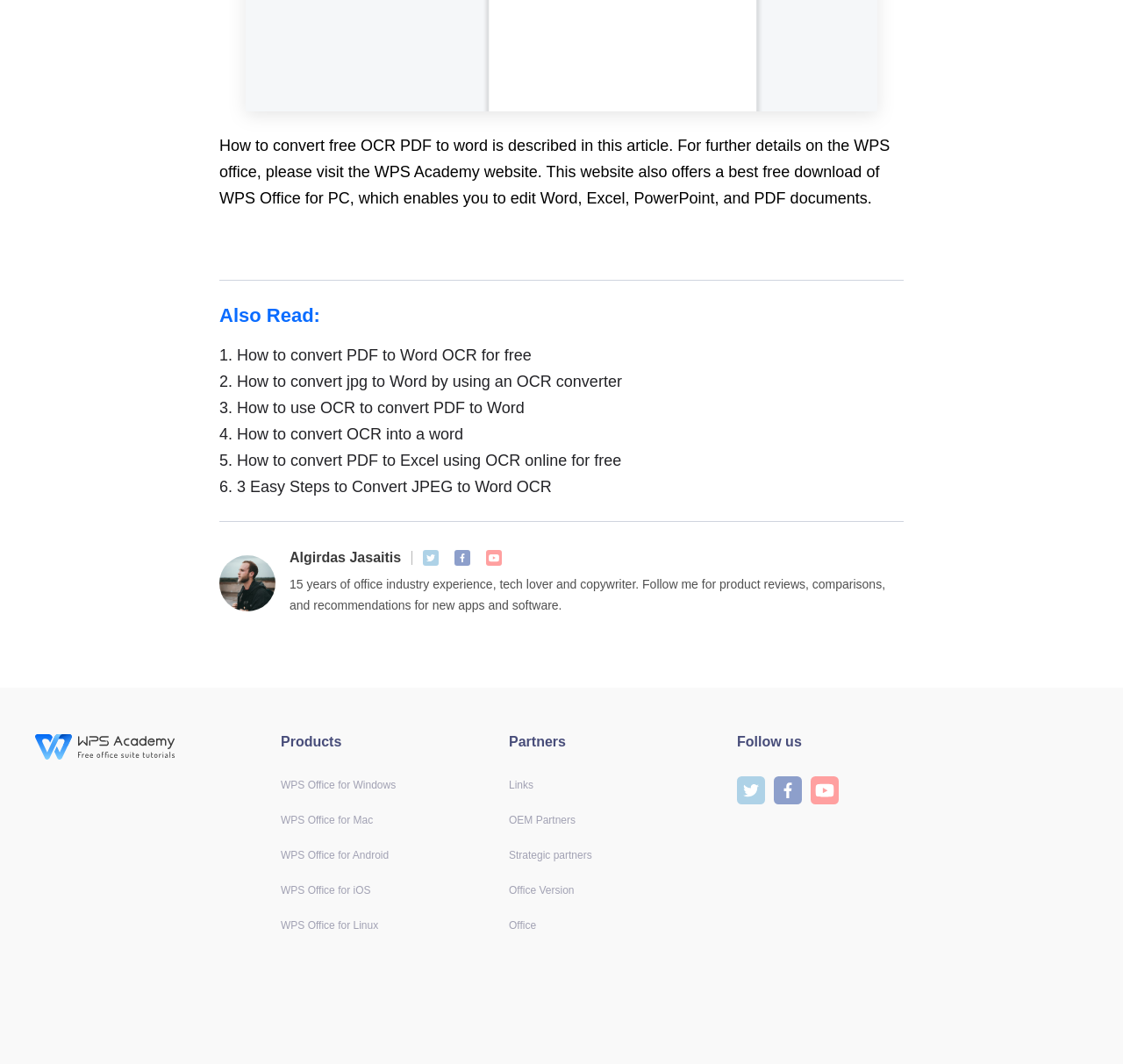Highlight the bounding box coordinates of the element you need to click to perform the following instruction: "Follow WPS Office Official Twitter."

[0.656, 0.735, 0.681, 0.749]